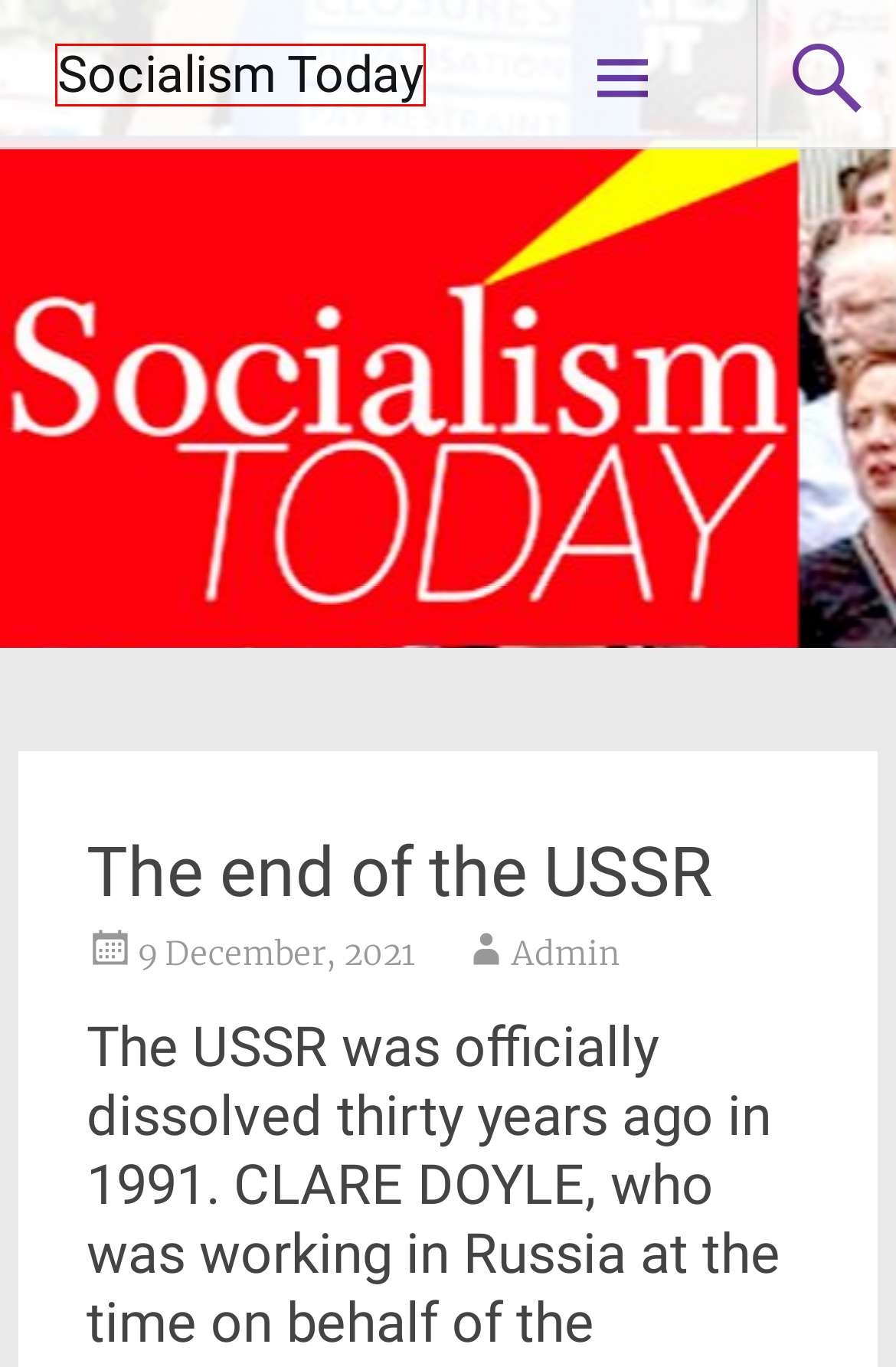You are given a screenshot of a webpage with a red bounding box around an element. Choose the most fitting webpage description for the page that appears after clicking the element within the red bounding box. Here are the candidates:
A. October 2022 – Socialism Today
B. Socialism Today – Socialist Party magazine
C. Admin – Socialism Today
D. February 2024 – Socialism Today
E. November 2021 – Socialism Today
F. July 2022 – Socialism Today
G. September 2019 – Socialism Today
H. February 2020 – Socialism Today

B